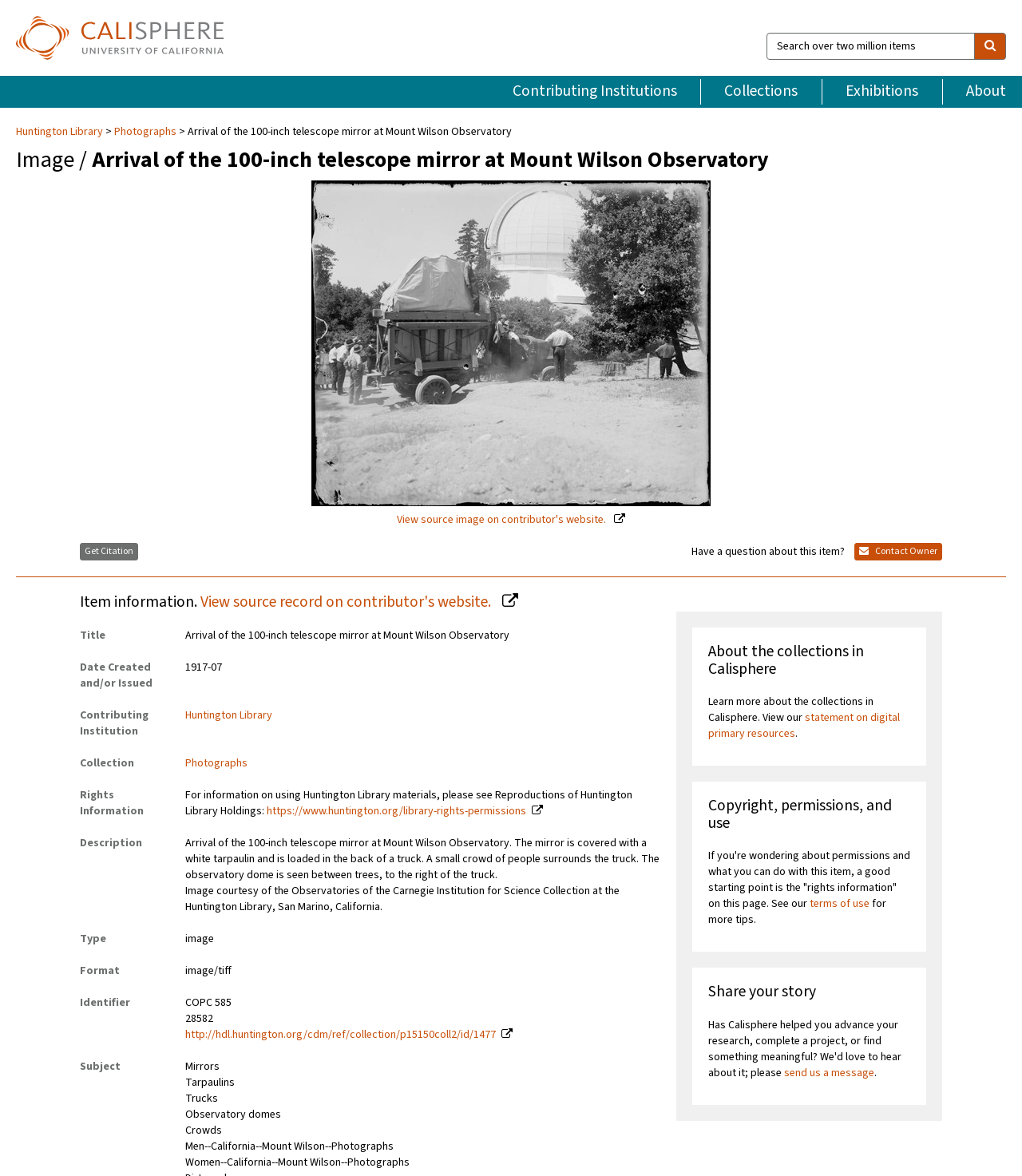Using the elements shown in the image, answer the question comprehensively: What is the identifier of this item?

The identifier of this item can be found in the 'Identifier' section of the item information, which is listed as 'COPC 585'.